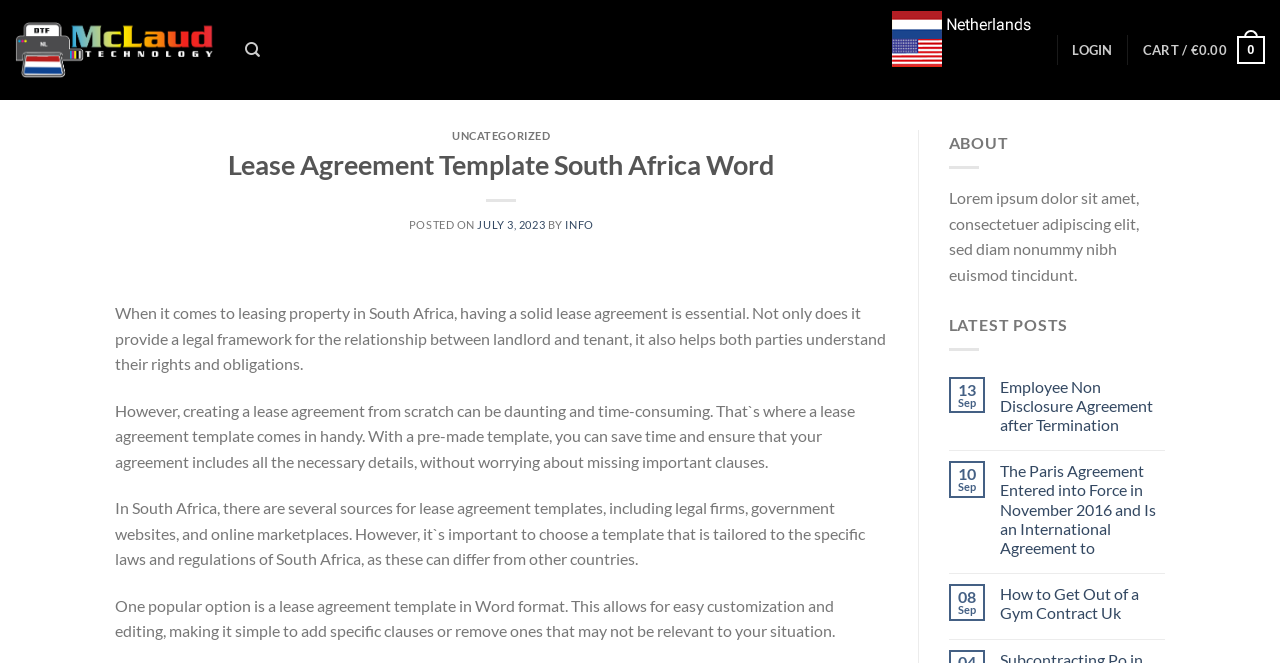How many sources are mentioned for lease agreement templates?
Craft a detailed and extensive response to the question.

The sources for lease agreement templates are mentioned in the third paragraph of the webpage, where it is stated that 'In South Africa, there are several sources for lease agreement templates, including legal firms, government websites, and online marketplaces', which implies that there are three sources mentioned.